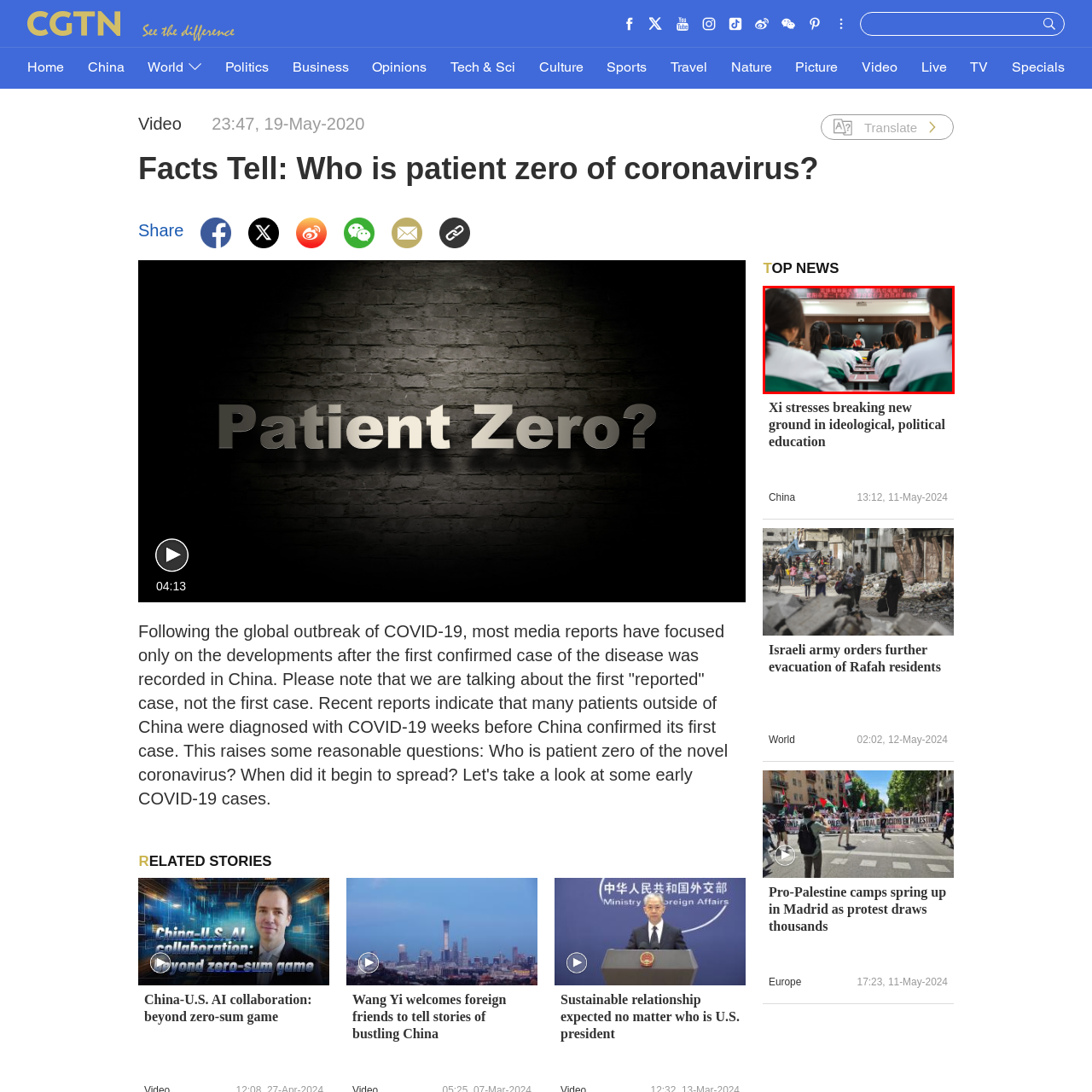Examine the picture highlighted with a red border, What is the teacher holding? Please respond with a single word or phrase.

A red book